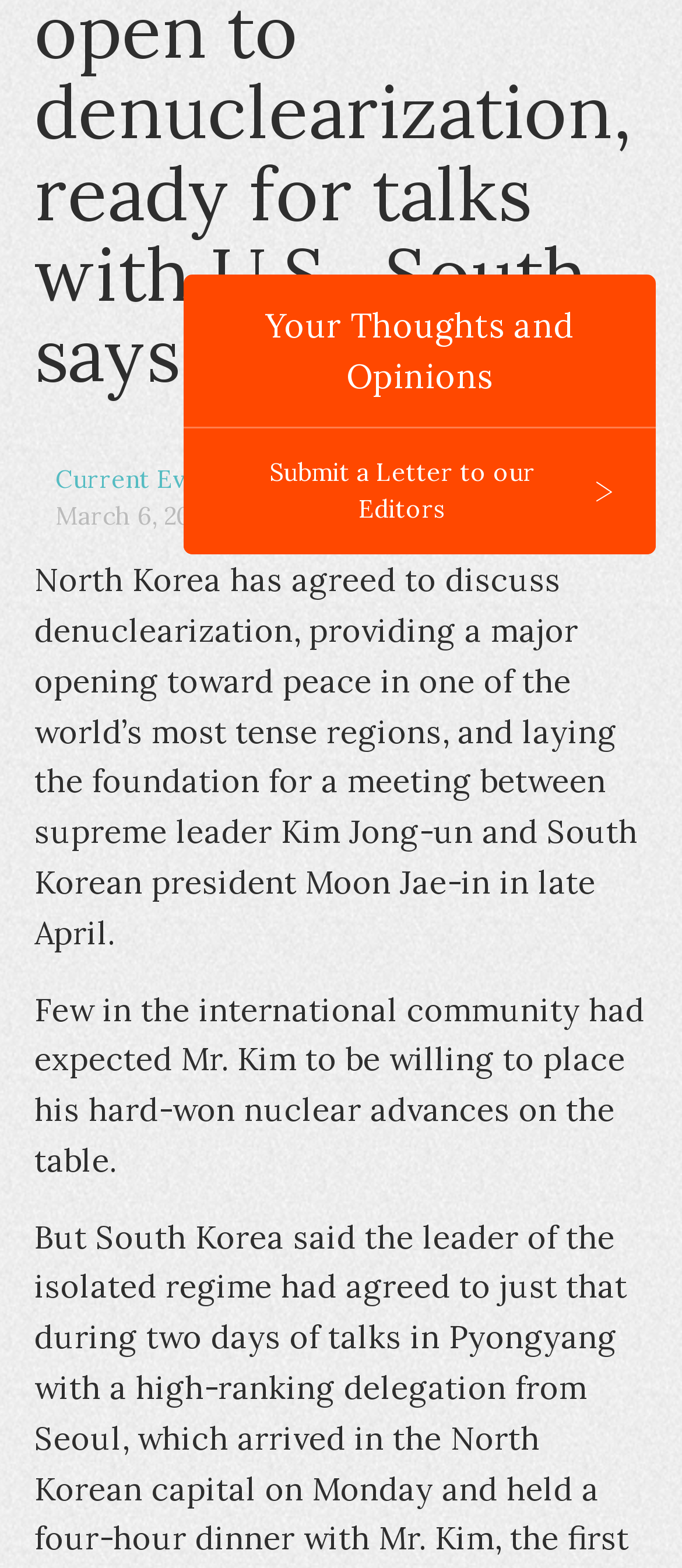Identify the bounding box coordinates for the UI element that matches this description: "alt="iccpp"".

None